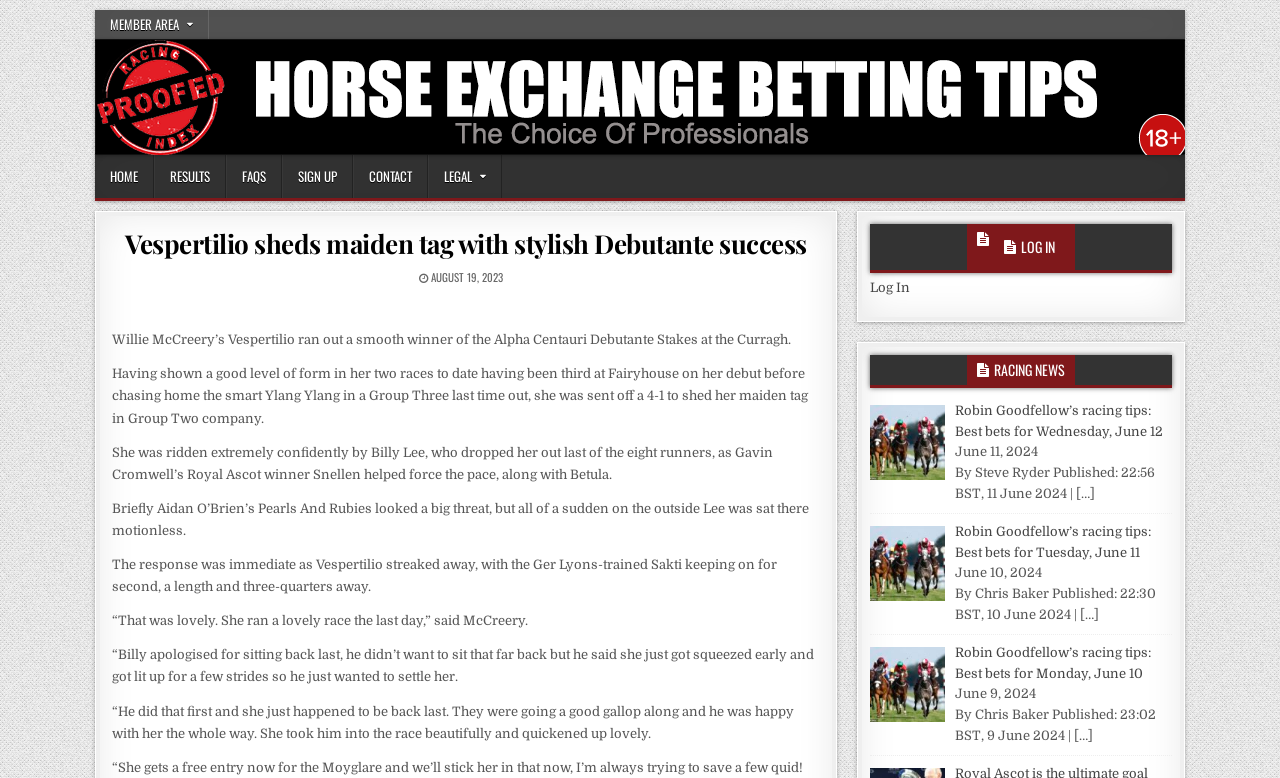Point out the bounding box coordinates of the section to click in order to follow this instruction: "Click the Log In link".

[0.68, 0.36, 0.711, 0.379]